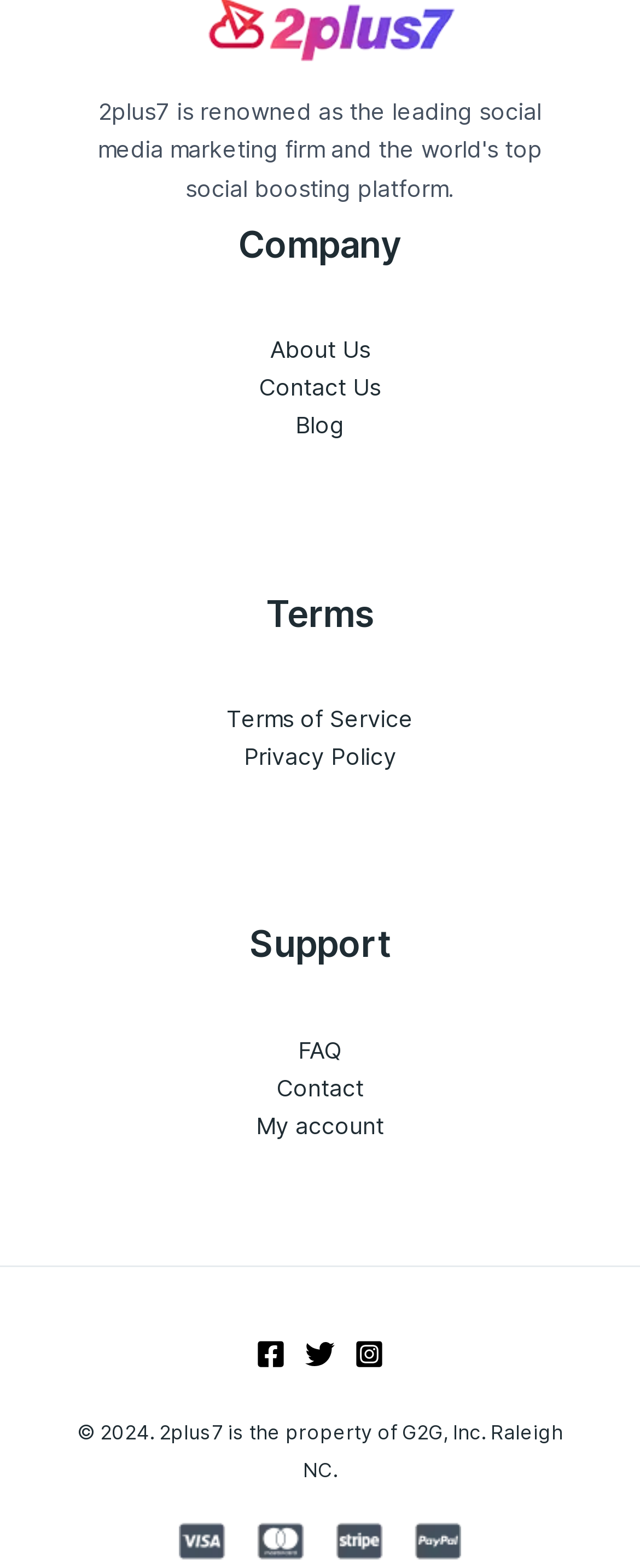Please provide the bounding box coordinates for the element that needs to be clicked to perform the instruction: "Go to About Us page". The coordinates must consist of four float numbers between 0 and 1, formatted as [left, top, right, bottom].

[0.422, 0.214, 0.578, 0.232]